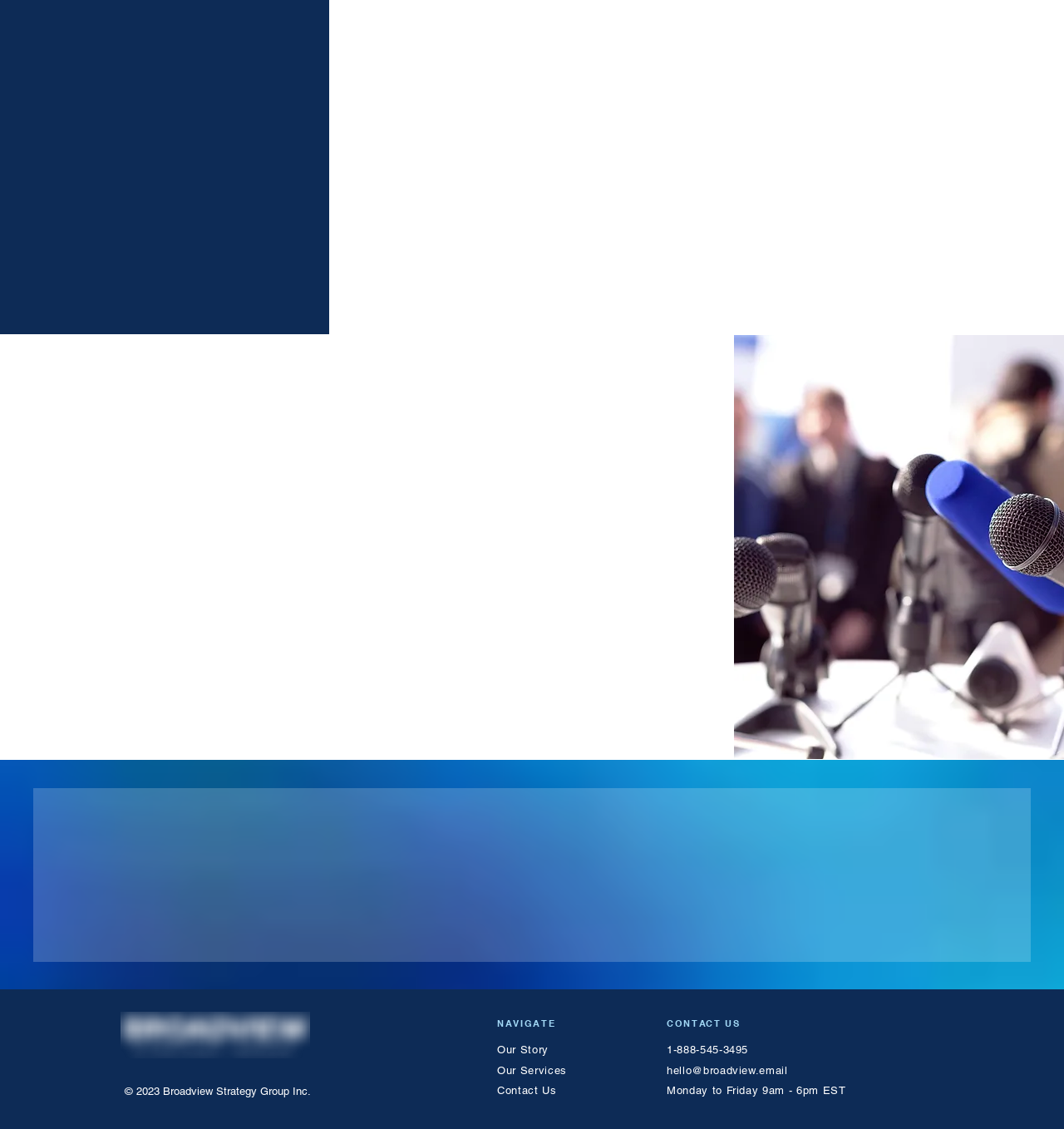What is the contact phone number?
Refer to the image and respond with a one-word or short-phrase answer.

1-888-545-3495